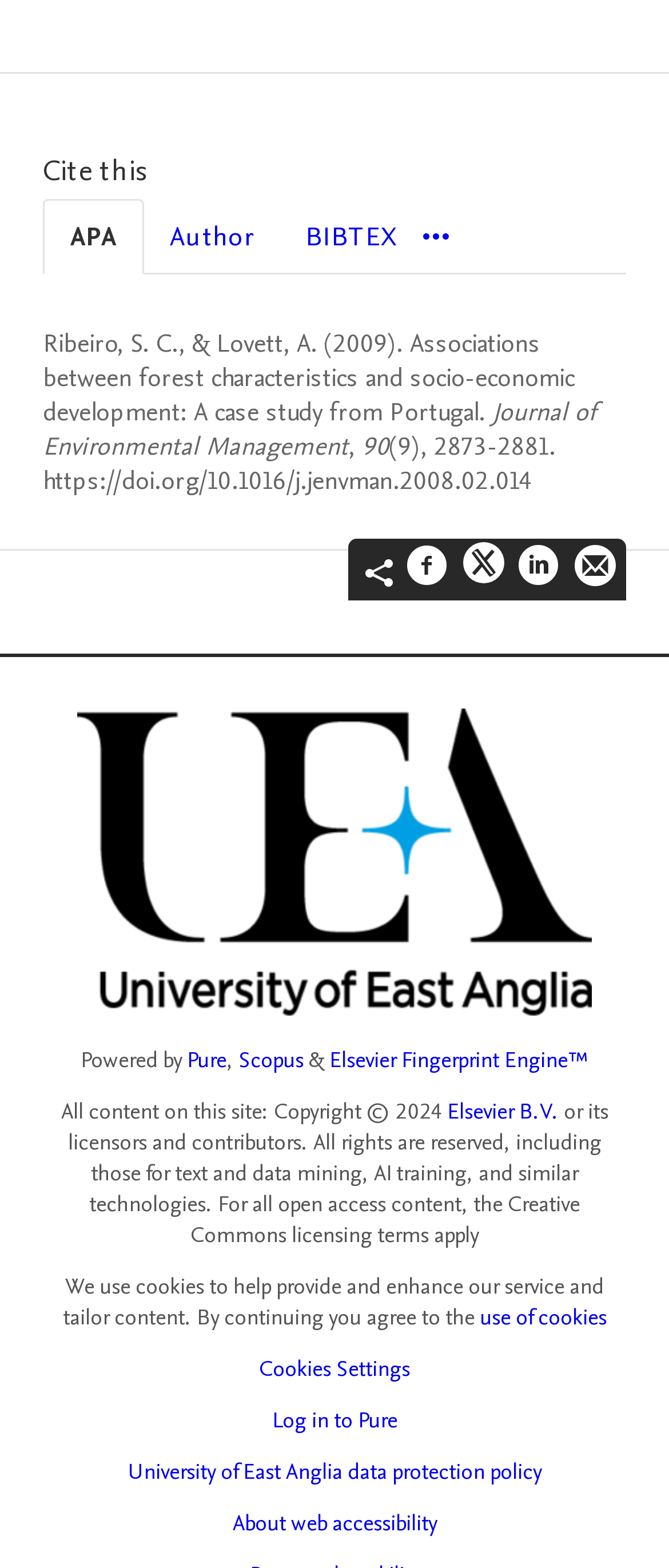What is the URL of the cited article?
Please answer the question with a detailed response using the information from the screenshot.

The URL of the cited article is obtained by examining the StaticText element with the text 'https://doi.org/10.1016/j.jenvman.2008.02.014'. This element is located within the tabpanel element with the label 'APA'.